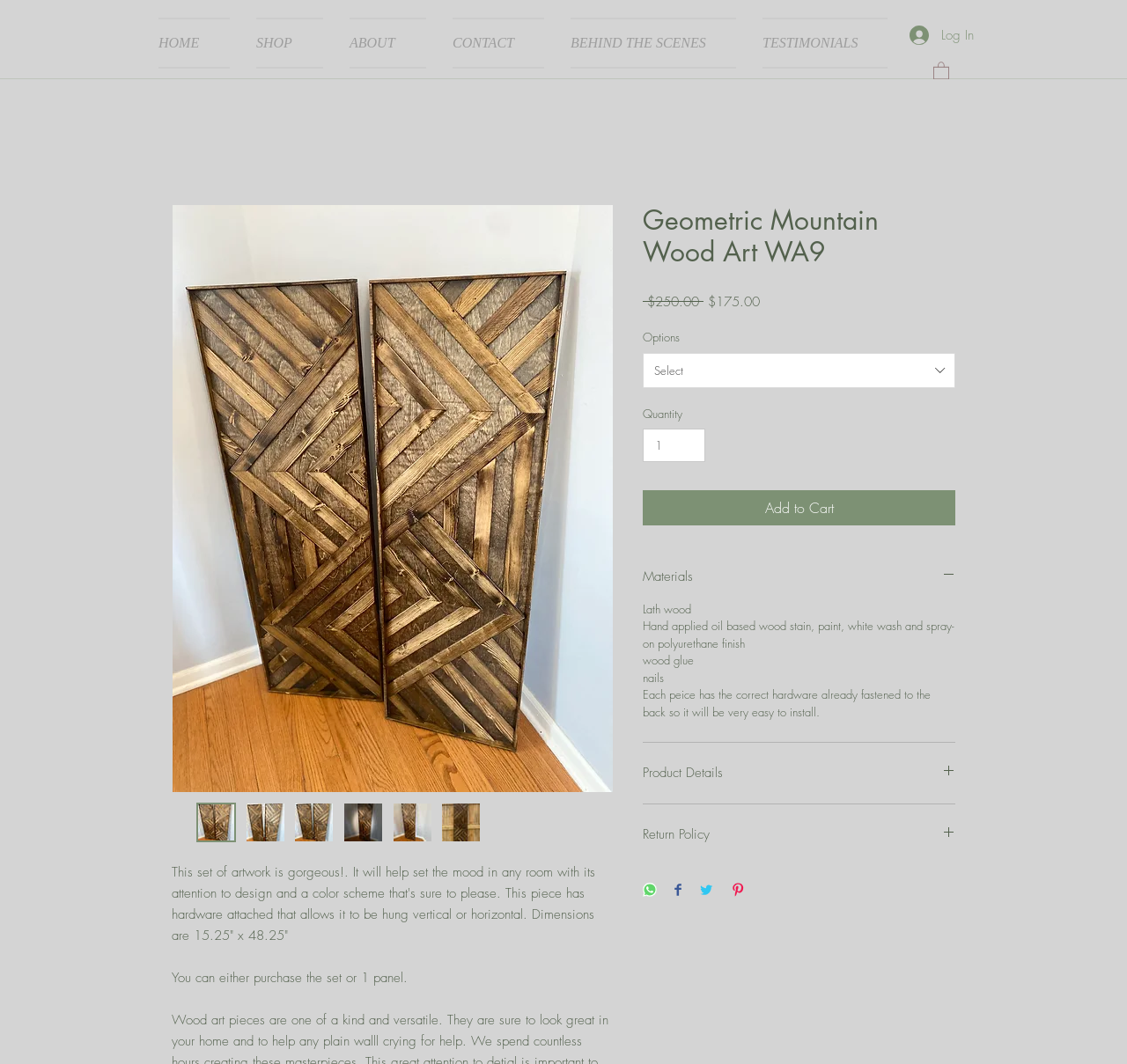Based on the image, provide a detailed response to the question:
What is the material used to make the artwork?

I found the answer by looking at the static text element with the text 'Lath wood' which is located in the materials section of the page, indicating that it is one of the materials used to make the artwork.